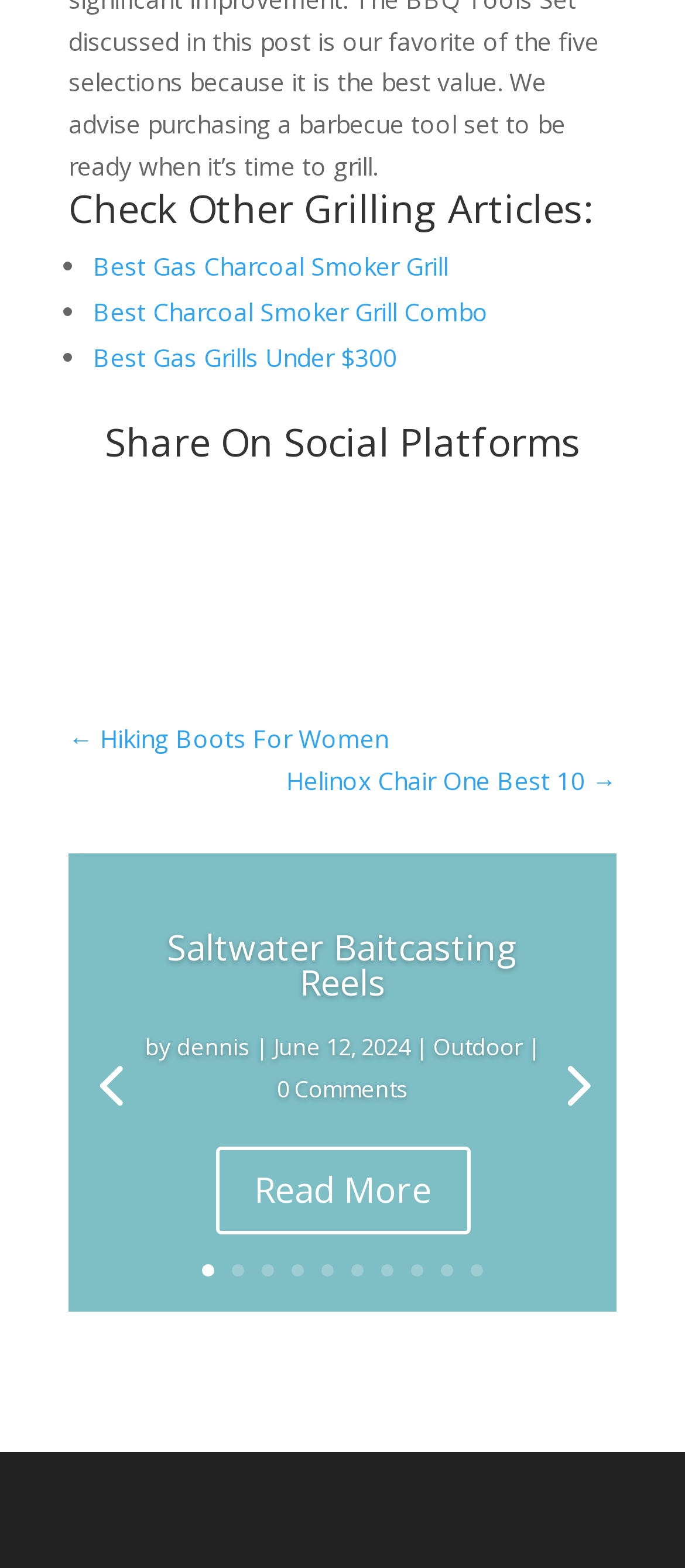Please identify the bounding box coordinates of the element's region that should be clicked to execute the following instruction: "Go to page 5". The bounding box coordinates must be four float numbers between 0 and 1, i.e., [left, top, right, bottom].

[0.777, 0.664, 0.9, 0.717]